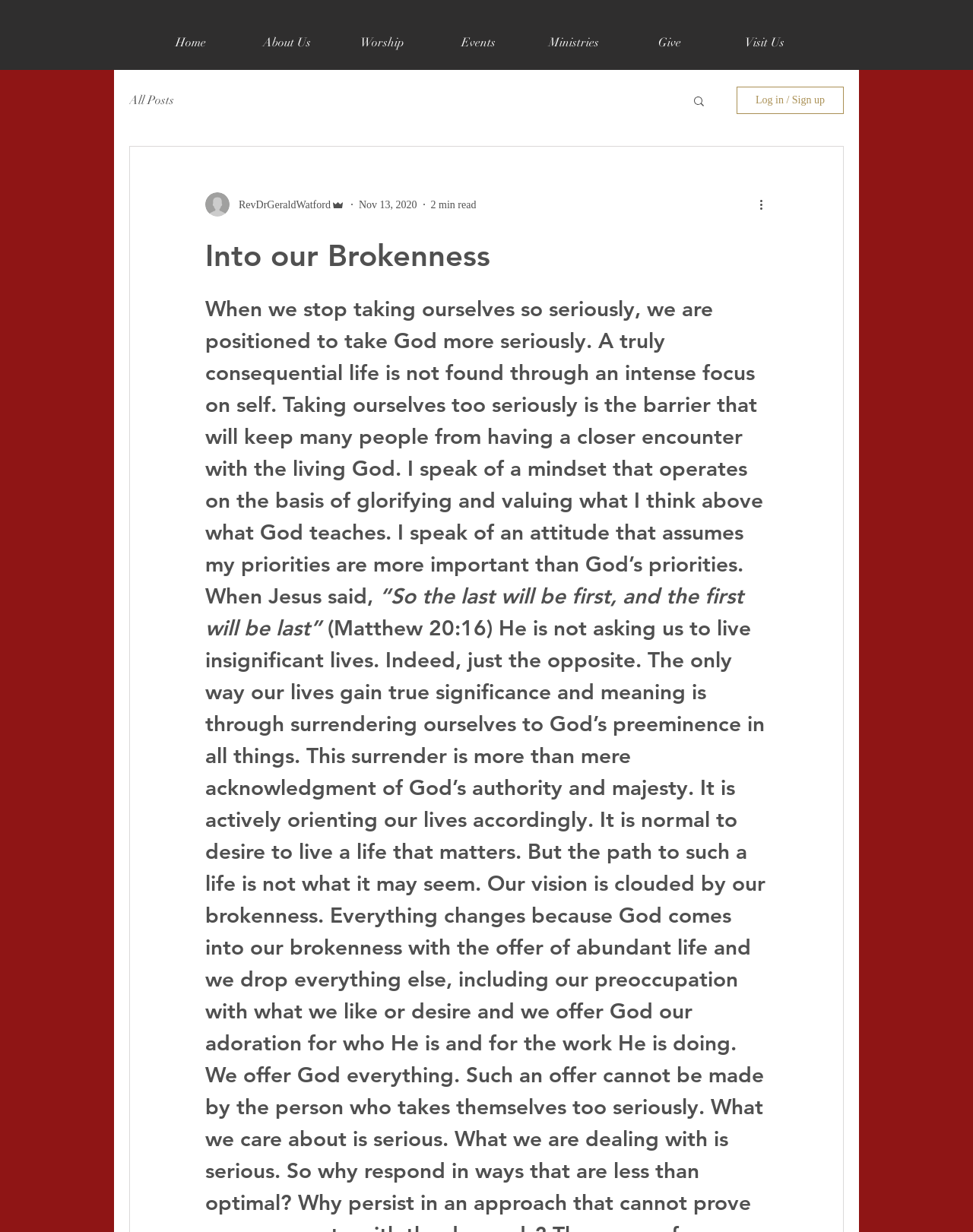Locate the bounding box coordinates of the area to click to fulfill this instruction: "go to home page". The bounding box should be presented as four float numbers between 0 and 1, in the order [left, top, right, bottom].

[0.147, 0.016, 0.245, 0.053]